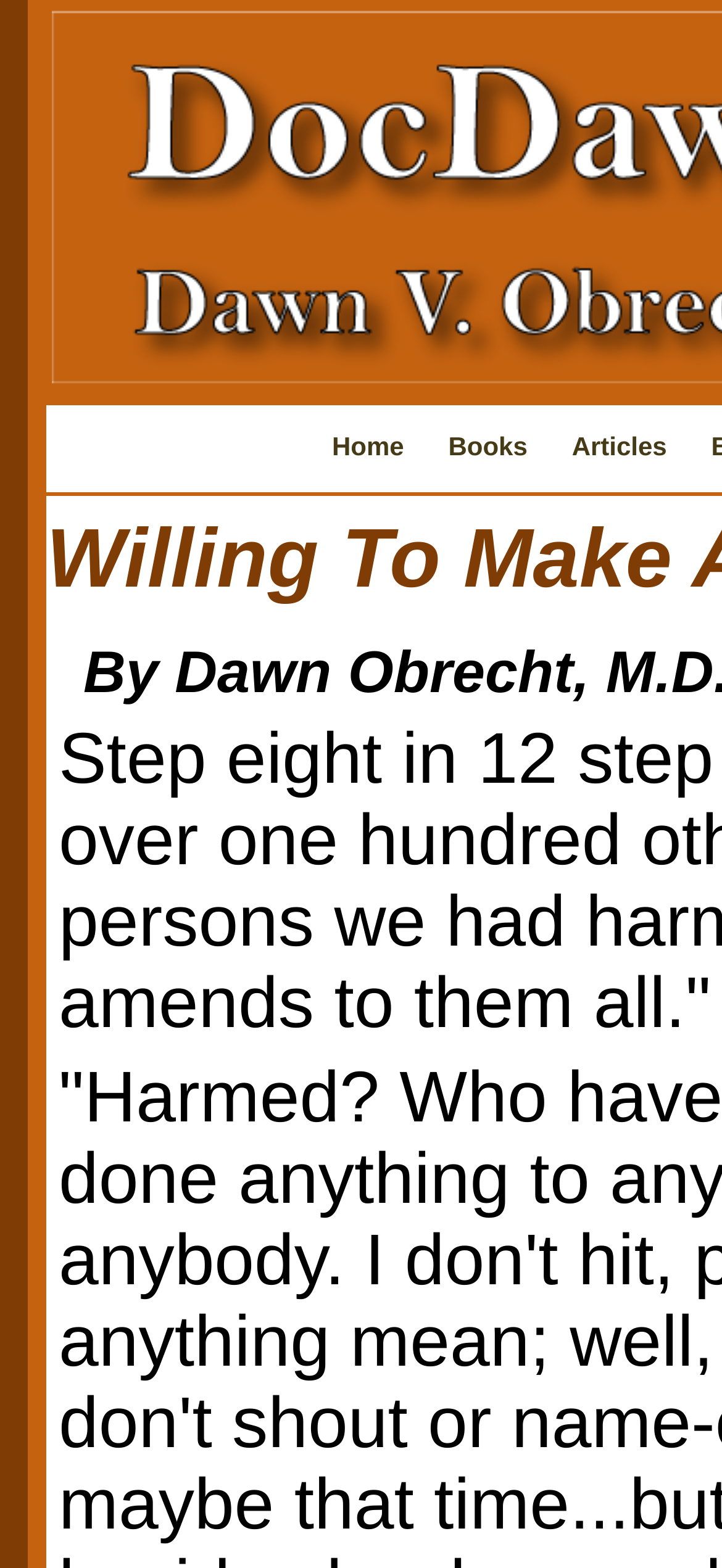Please find the bounding box coordinates in the format (top-left x, top-left y, bottom-right x, bottom-right y) for the given element description. Ensure the coordinates are floating point numbers between 0 and 1. Description: Books

[0.621, 0.274, 0.731, 0.293]